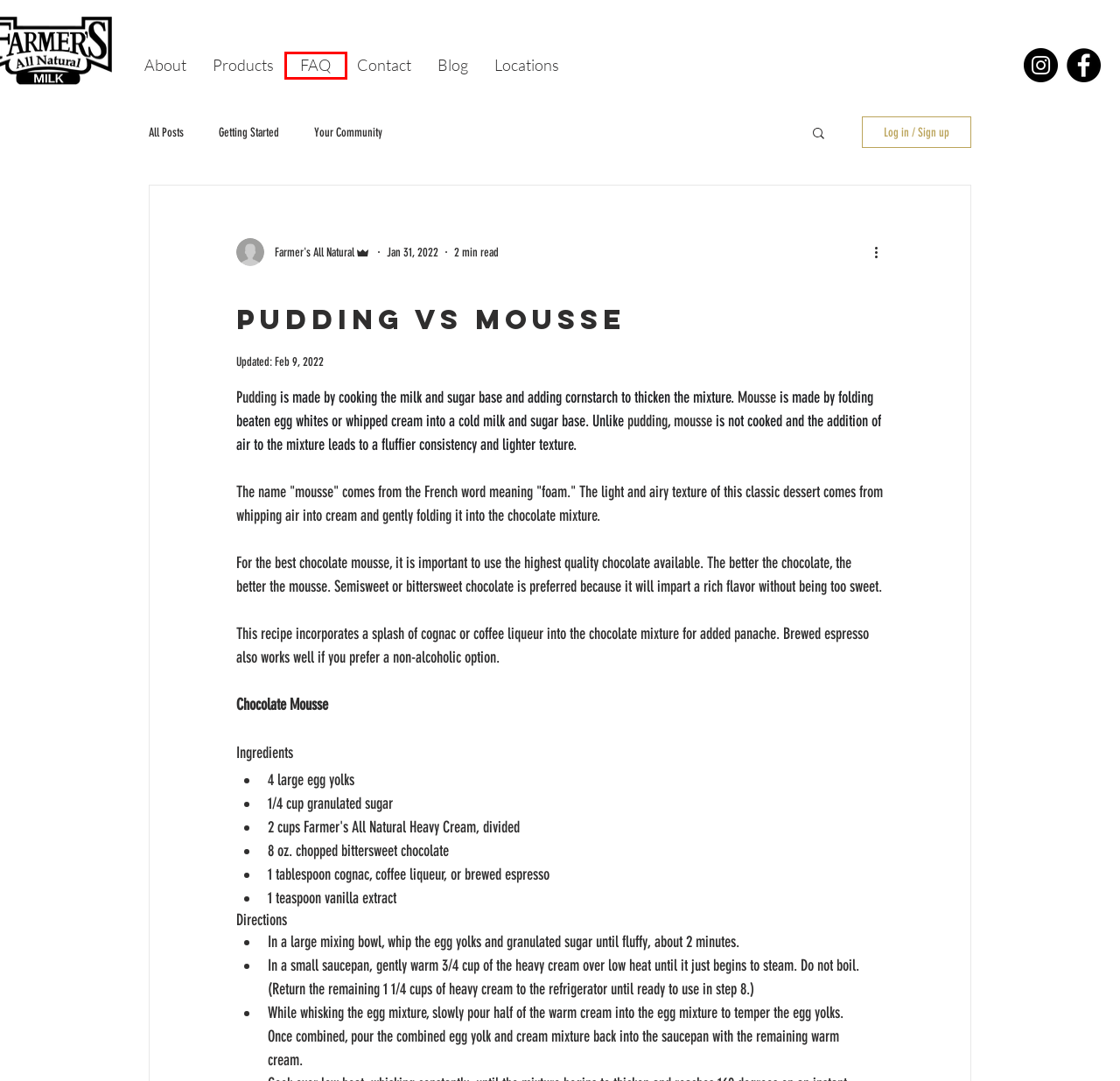You have a screenshot of a webpage with a red rectangle bounding box around a UI element. Choose the best description that matches the new page after clicking the element within the bounding box. The candidate descriptions are:
A. BLOG | Farmer's All Natural
B. Getting Started
C. Spicy & Smoky Candied Bacon Burger
D. FAQ | Farmer's All Natural | Colorado Wholesale Dairy
E. Your Community
F. Caramelized Onion Burger
G. Farmer's All Natural | Wholesale Dairy | Colorado Wholesale Dairy
H. Lemon Aioli Turkey Burger

D